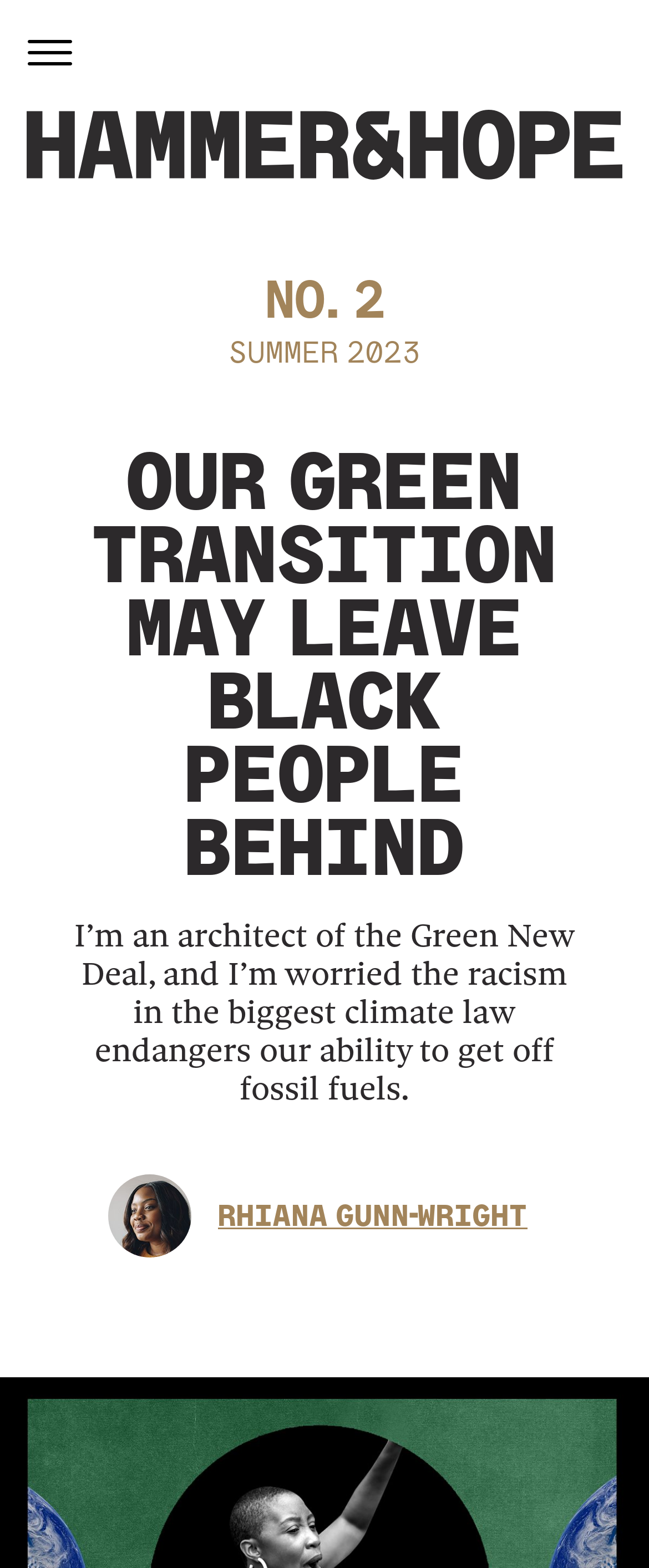Can you locate the main headline on this webpage and provide its text content?

OUR GREEN TRANSITION MAY LEAVE BLACK PEOPLE BEHIND